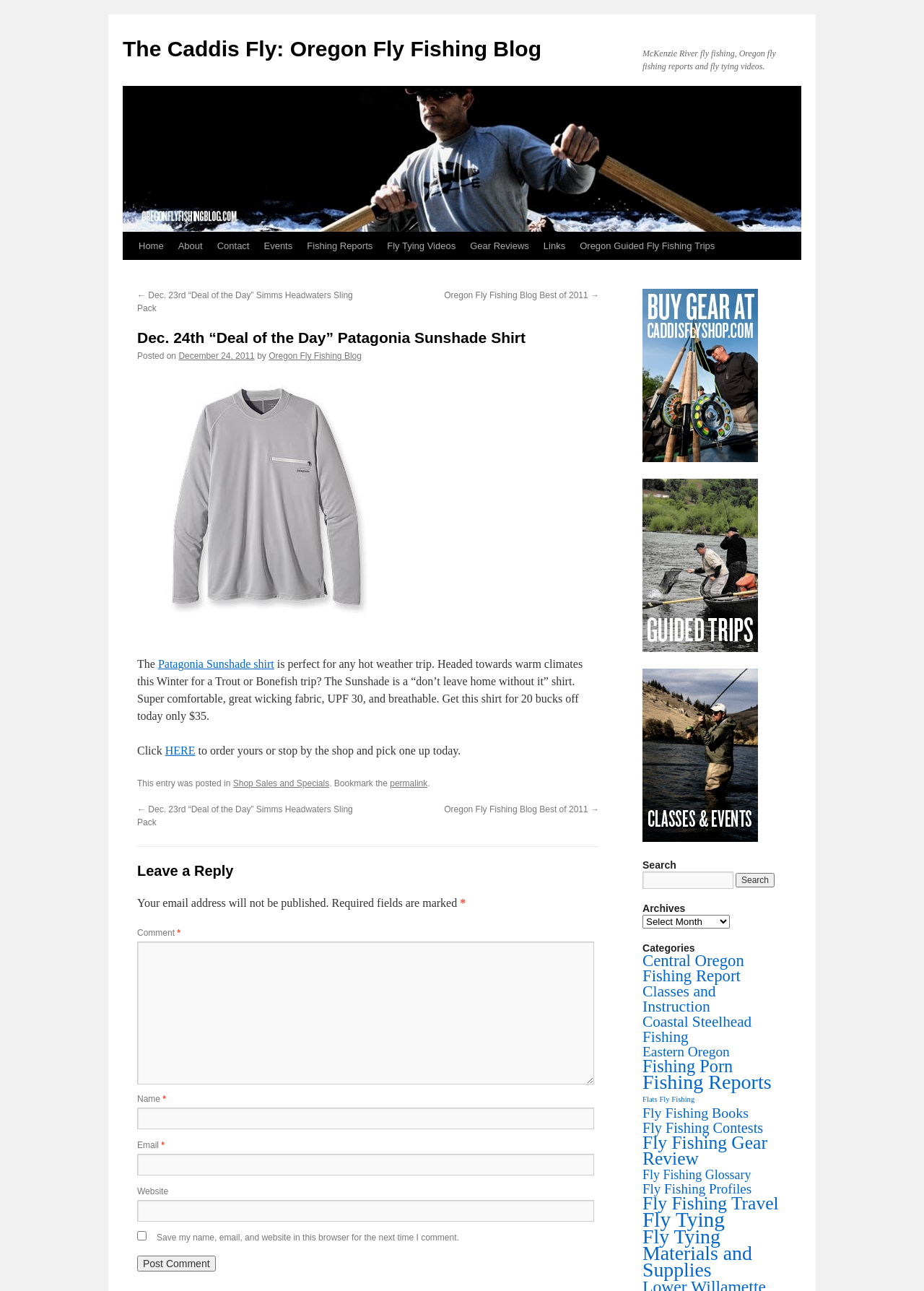Please answer the following question using a single word or phrase: What is the purpose of the shirt?

For hot weather trip